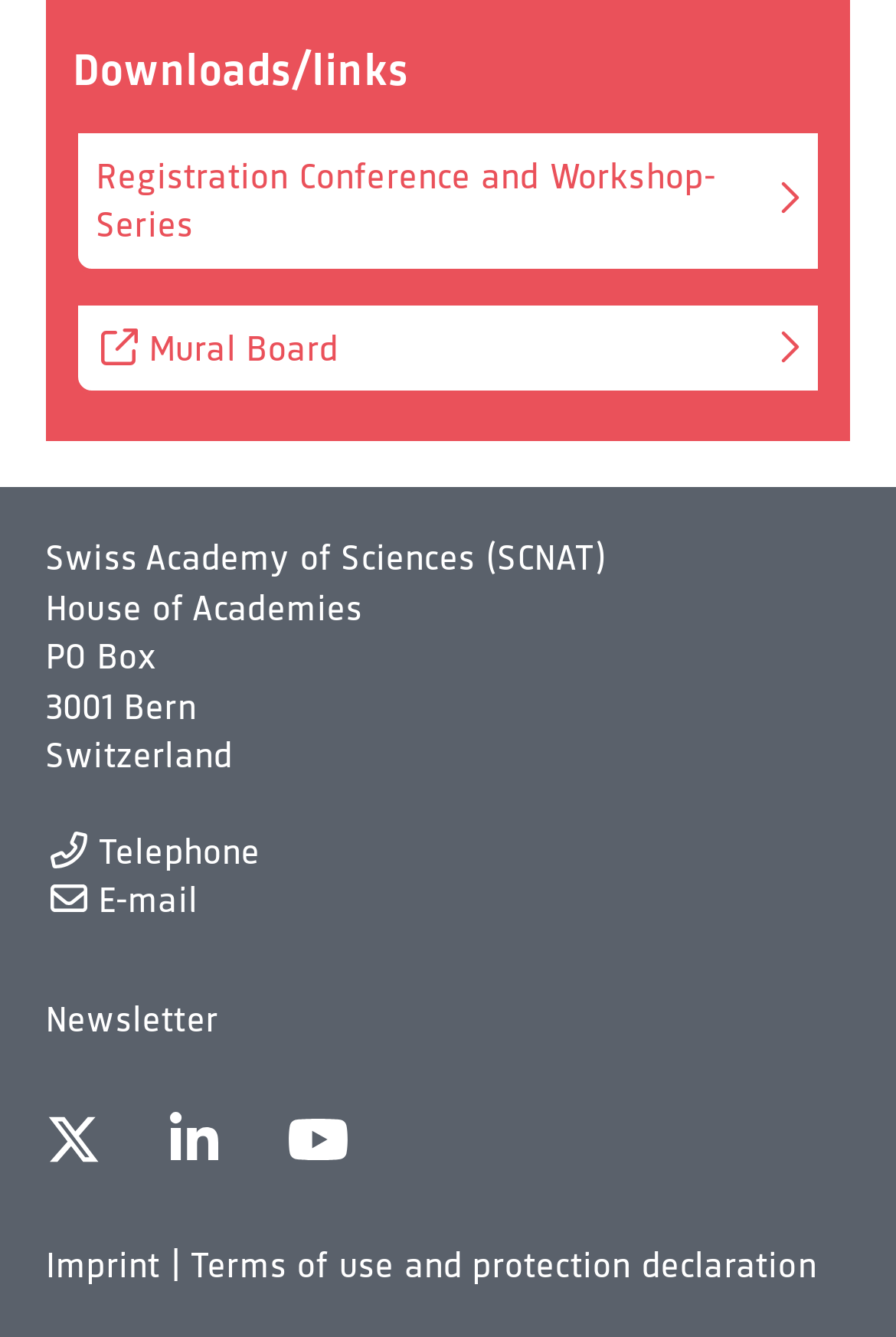From the details in the image, provide a thorough response to the question: What is the name of the academy?

I found the answer by looking at the StaticText element with the text 'Swiss Academy of Sciences (SCNAT)' which is located at the top of the page, indicating that it is the name of the academy.